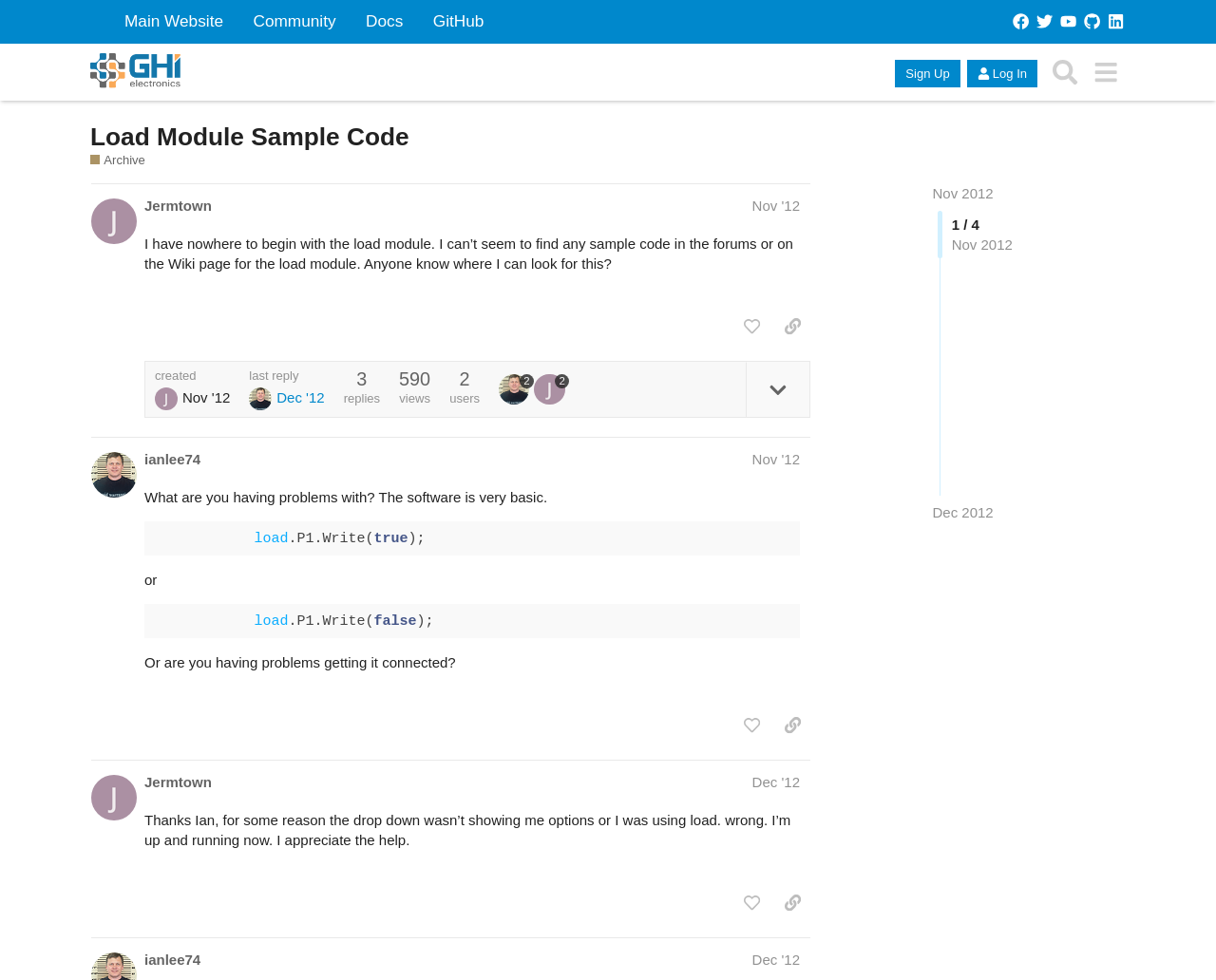Identify the bounding box coordinates of the specific part of the webpage to click to complete this instruction: "View the post by Jermtown".

[0.075, 0.187, 0.755, 0.446]